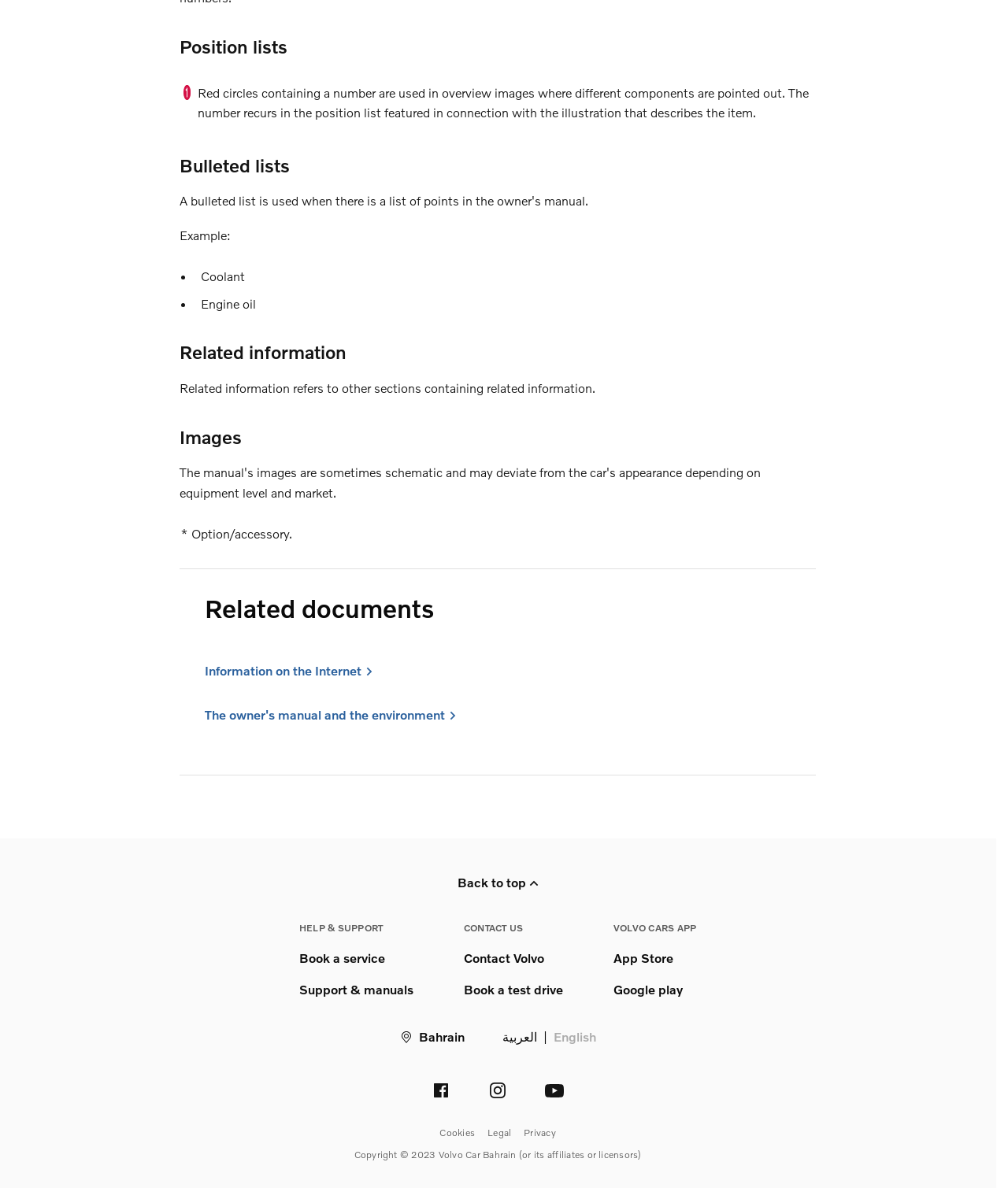Locate the bounding box coordinates of the element that needs to be clicked to carry out the instruction: "Click on 'App Store'". The coordinates should be given as four float numbers ranging from 0 to 1, i.e., [left, top, right, bottom].

[0.609, 0.8, 0.668, 0.812]